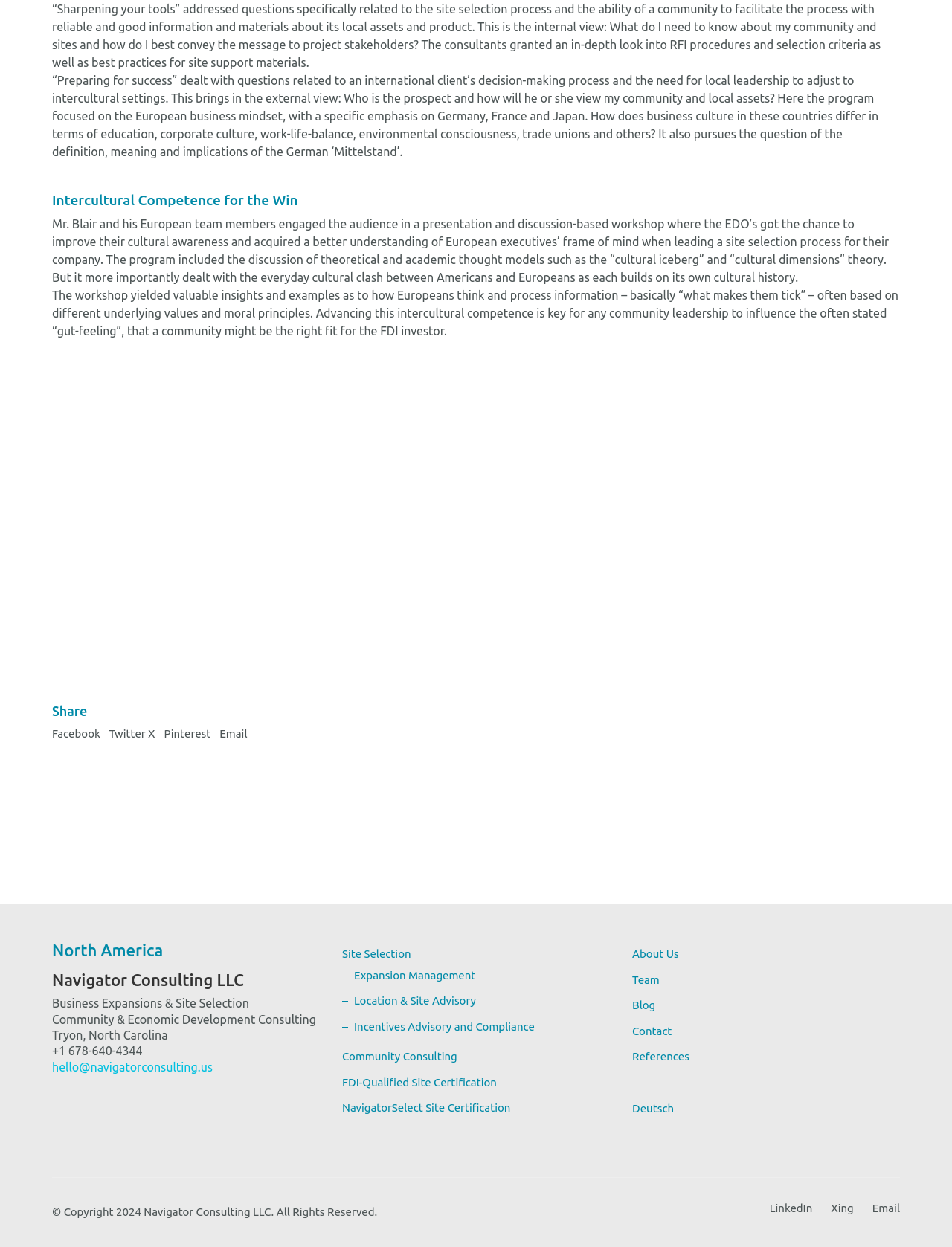Determine the bounding box coordinates of the clickable element to complete this instruction: "Contact us via email". Provide the coordinates in the format of four float numbers between 0 and 1, [left, top, right, bottom].

[0.231, 0.582, 0.26, 0.595]